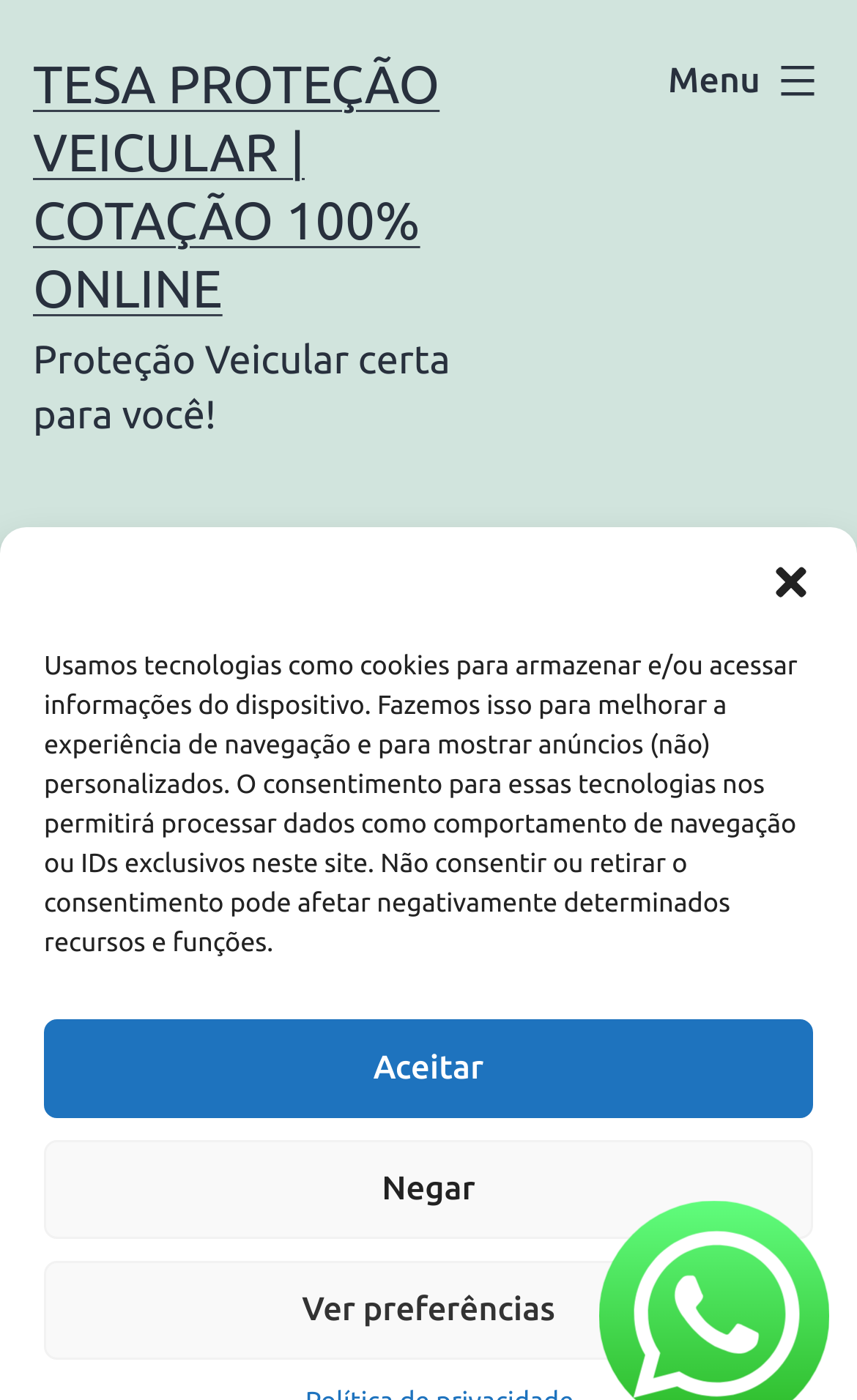Predict the bounding box coordinates for the UI element described as: "Ver preferências". The coordinates should be four float numbers between 0 and 1, presented as [left, top, right, bottom].

[0.051, 0.9, 0.949, 0.971]